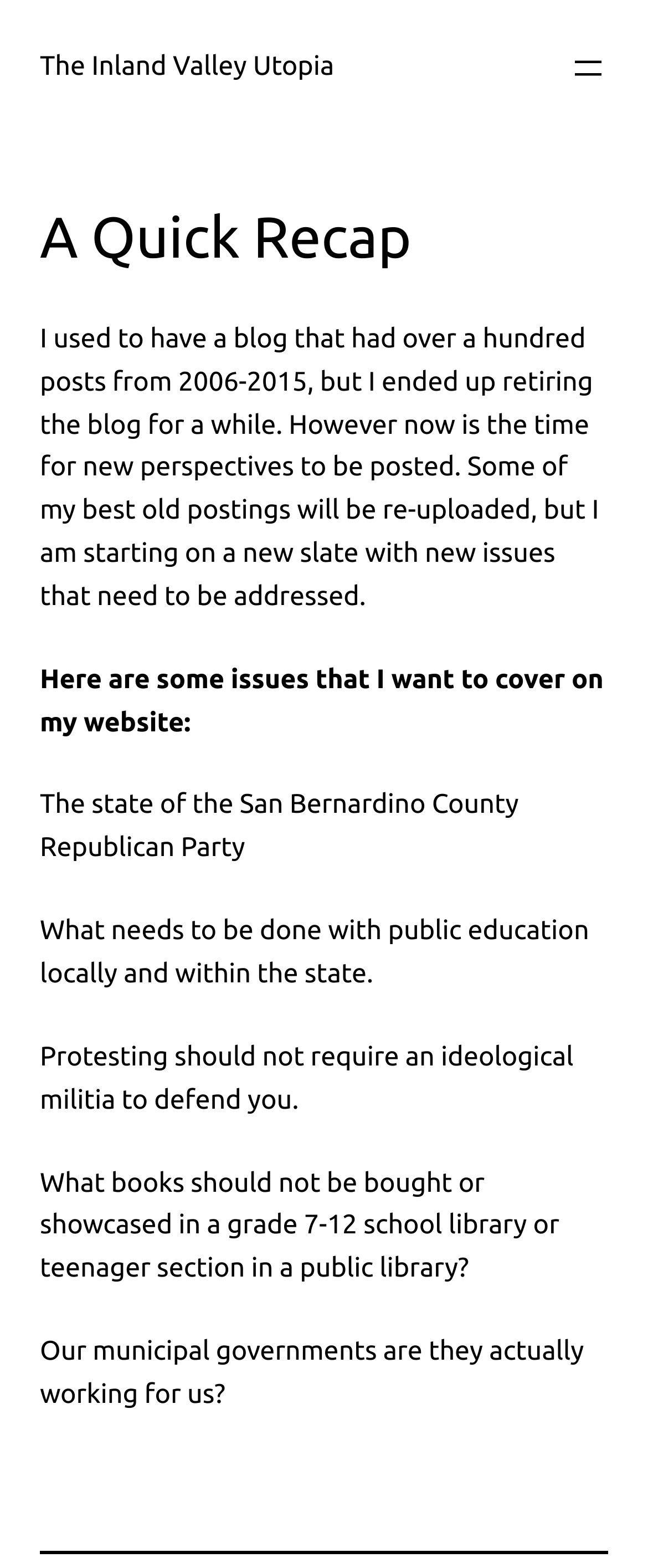Respond with a single word or phrase to the following question:
What is the topic of the first issue mentioned on the webpage?

San Bernardino County Republican Party